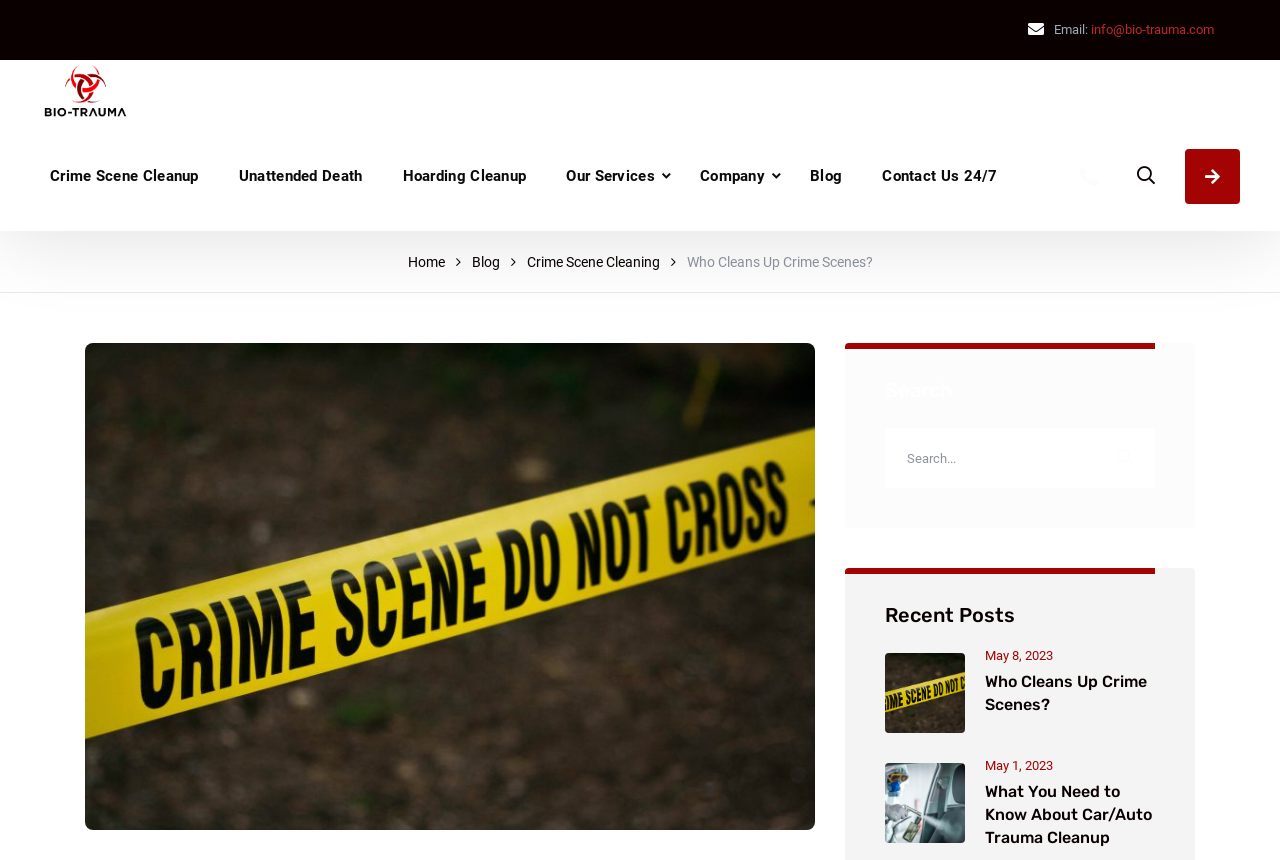What is the topic of the recent blog post?
Based on the image, please offer an in-depth response to the question.

The recent blog post topic can be found in the 'Recent Posts' section, where there is a heading 'Who Cleans Up Crime Scenes?' with a link to the blog post.